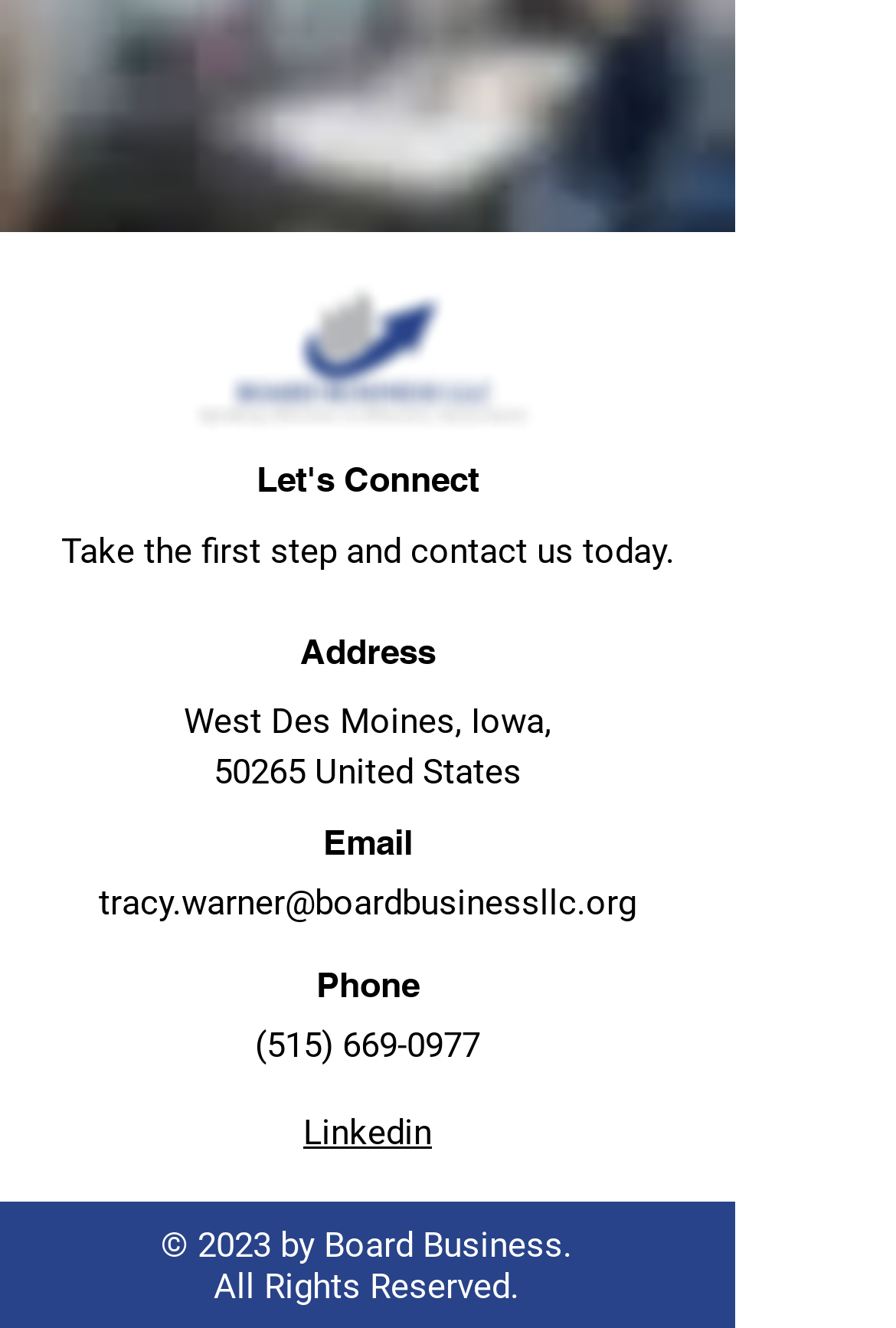What is the phone number of the company?
Answer the question with just one word or phrase using the image.

(515) 669-0977